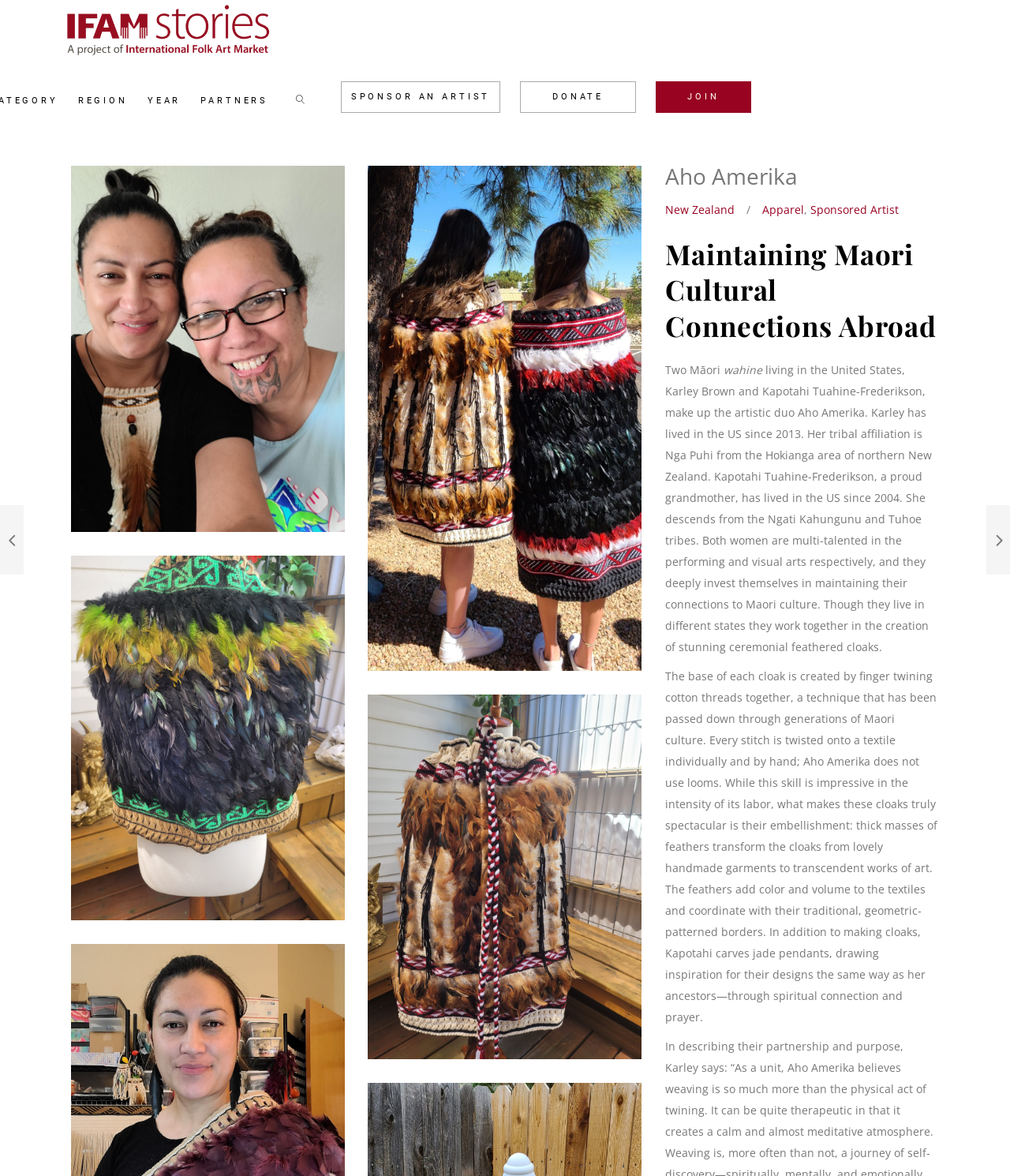Please predict the bounding box coordinates (top-left x, top-left y, bottom-right x, bottom-right y) for the UI element in the screenshot that fits the description: Sponsor An Artist

[0.338, 0.07, 0.495, 0.095]